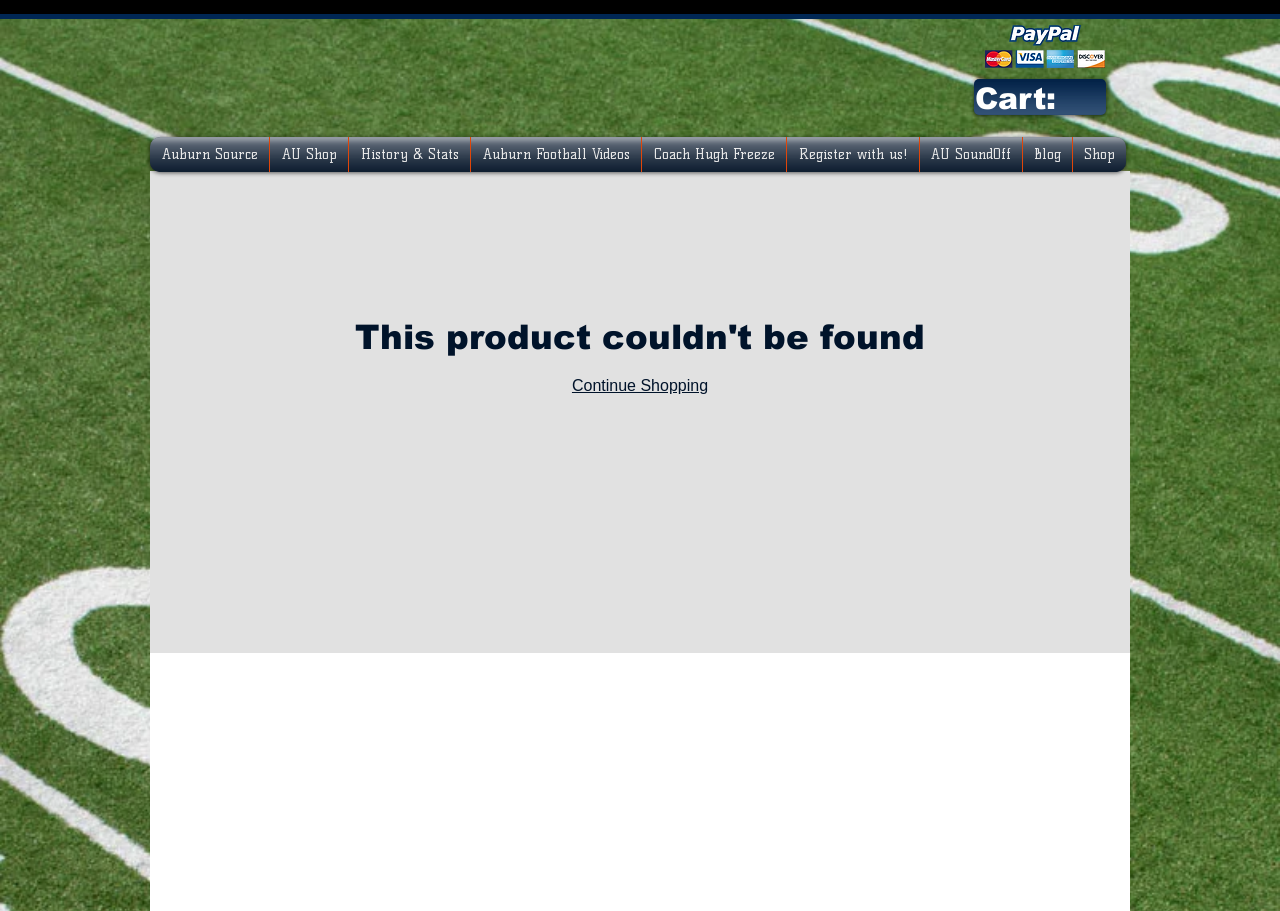Explain the webpage's layout and main content in detail.

The webpage is a product page for Auburn Source, featuring an Auburn Tigers Football logo at the top left corner, which is also a link to Auburn Tigers Football. Below the logo, there is a navigation menu labeled "Site" that contains several links, including Auburn Source, AU Shop, History & Stats, Auburn Football Videos, Coach Hugh Freeze, Register with us!, AU SoundOff, Blog, and Shop. These links are arranged horizontally across the top of the page.

At the top right corner, there is a PayPal logo, which is also a link to PayPal on Auburn Source. Next to the PayPal logo, there are two empty links, followed by a cart icon with the text "Cart:".

Below the navigation menu, there is a call-to-action button labeled "Continue Shopping" located roughly in the middle of the page.